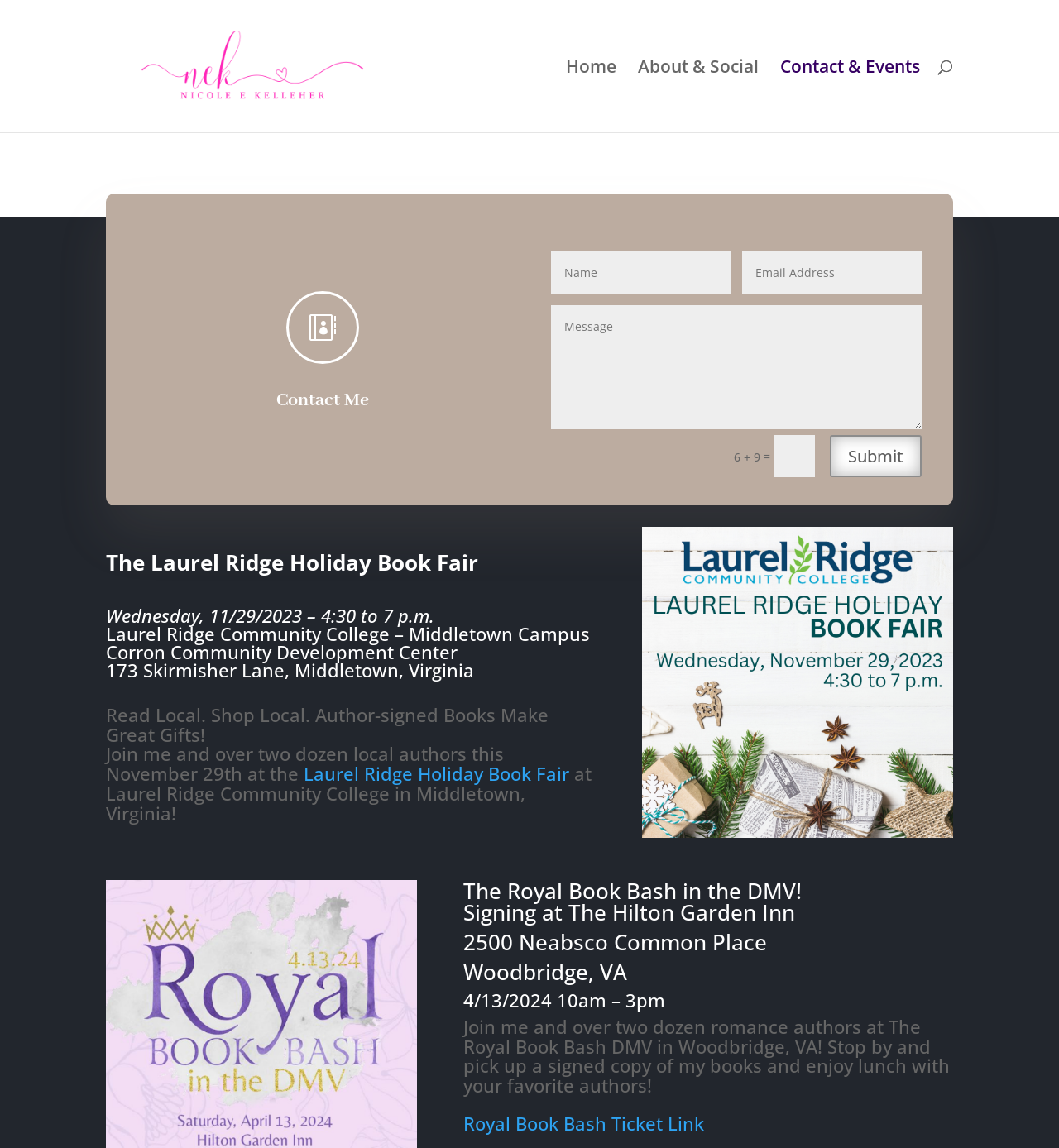Look at the image and answer the question in detail:
What is the location of the Royal Book Bash in the DMV?

The location of the Royal Book Bash in the DMV is obtained from the heading 'Woodbridge, VA', which is part of the event details.